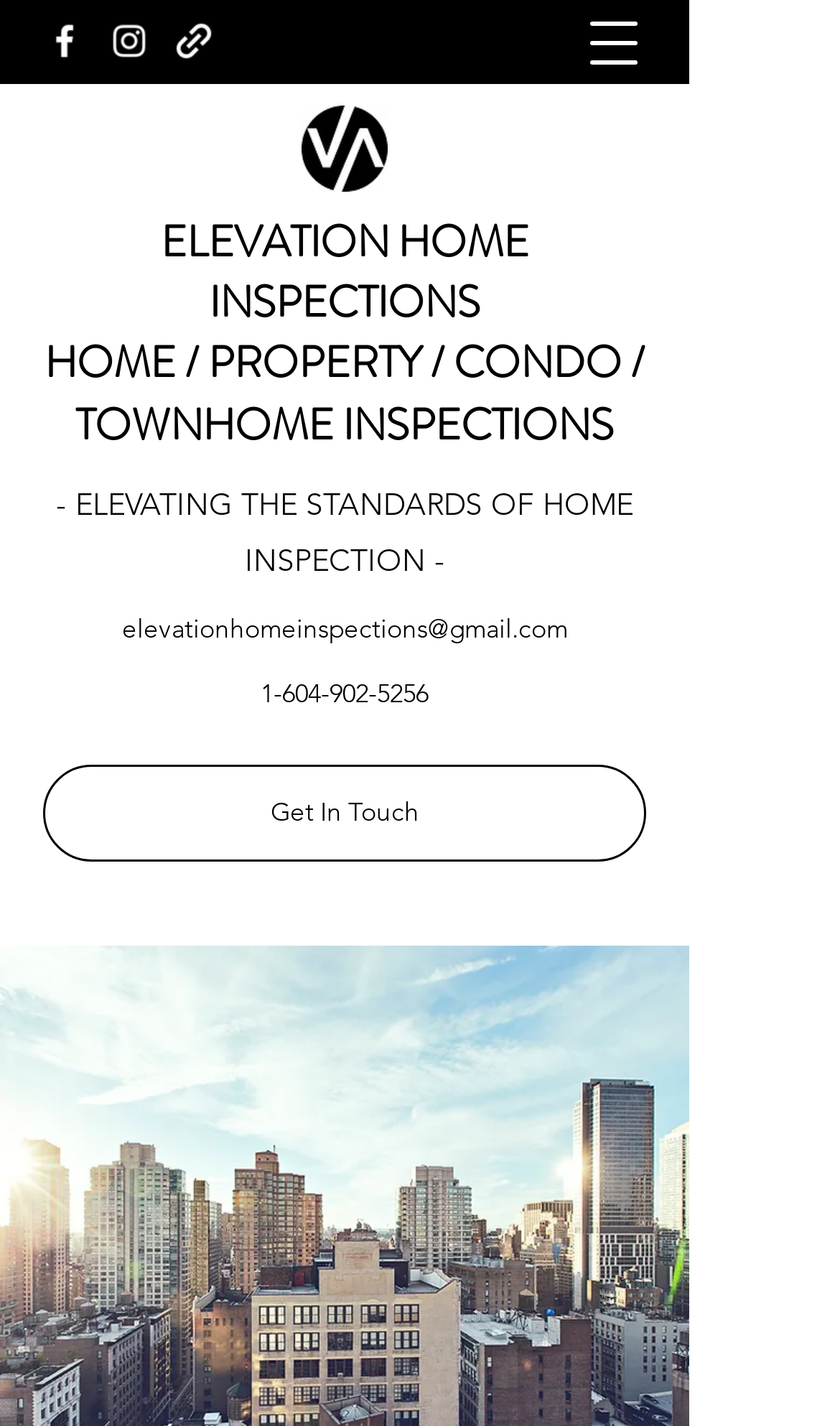Offer a meticulous caption that includes all visible features of the webpage.

The webpage is about Elevation Home Inspections, a professional home inspection service. At the top left corner, there is a social bar with three links to Facebook, Instagram, and another unknown platform, each accompanied by its respective icon. 

To the right of the social bar, there is a navigation menu button. Below the social bar, there is a logo image of Elevation Crest. 

The main content of the webpage is divided into sections. The first section has a heading "ELEVATION HOME INSPECTIONS" in a prominent font, followed by a subheading "HOME / PROPERTY / CONDO / TOWNHOME INSPECTIONS". 

Below the subheading, there is a tagline "- ELEVATING THE STANDARDS OF HOME INSPECTION -". The contact information section is located below the tagline, which includes an email address and a phone number. 

At the bottom left corner, there is a "Get In Touch" link. Overall, the webpage has a simple and clean layout, with a focus on presenting the company's services and contact information.